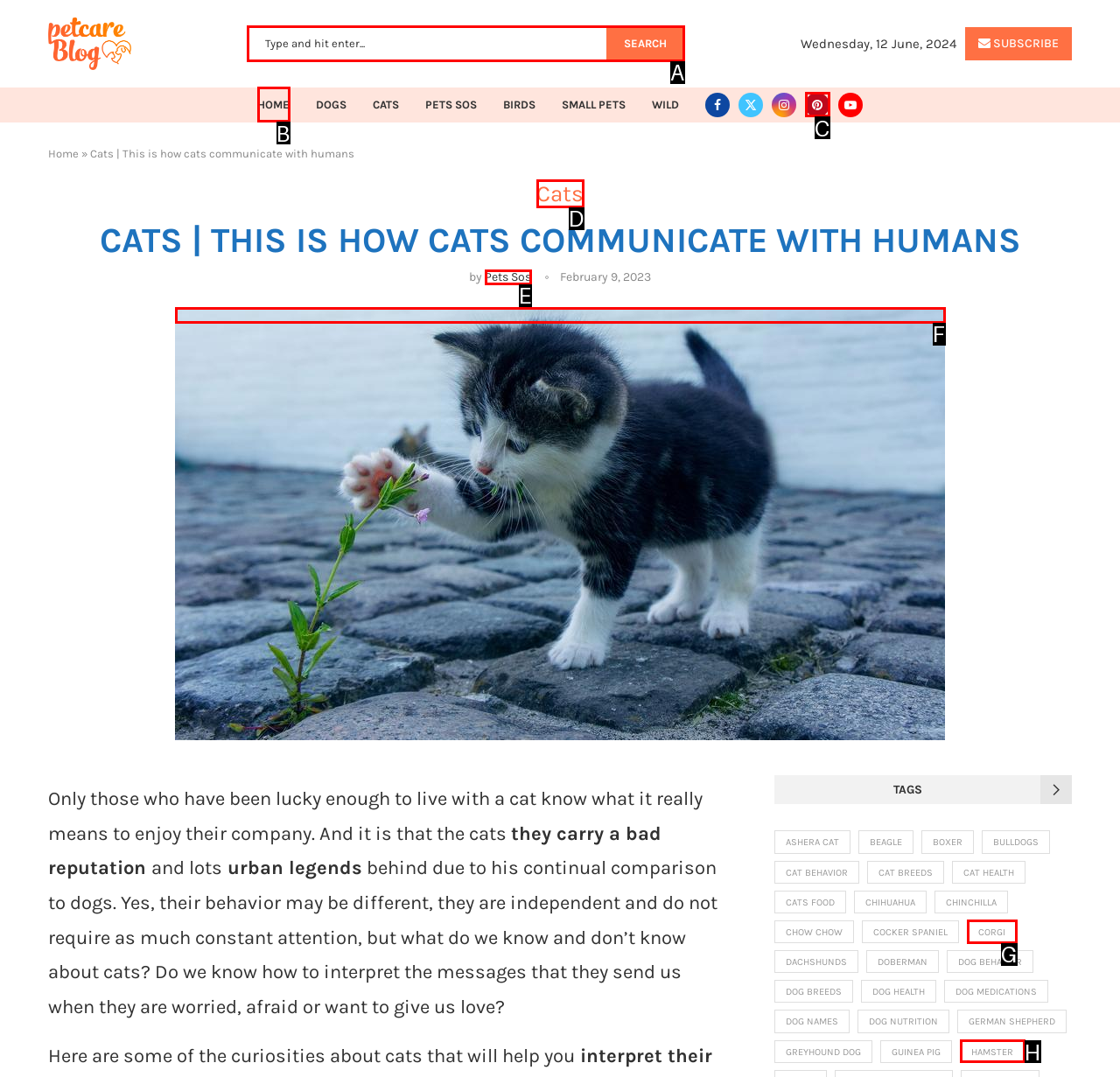Choose the HTML element that should be clicked to accomplish the task: Search for something. Answer with the letter of the chosen option.

A